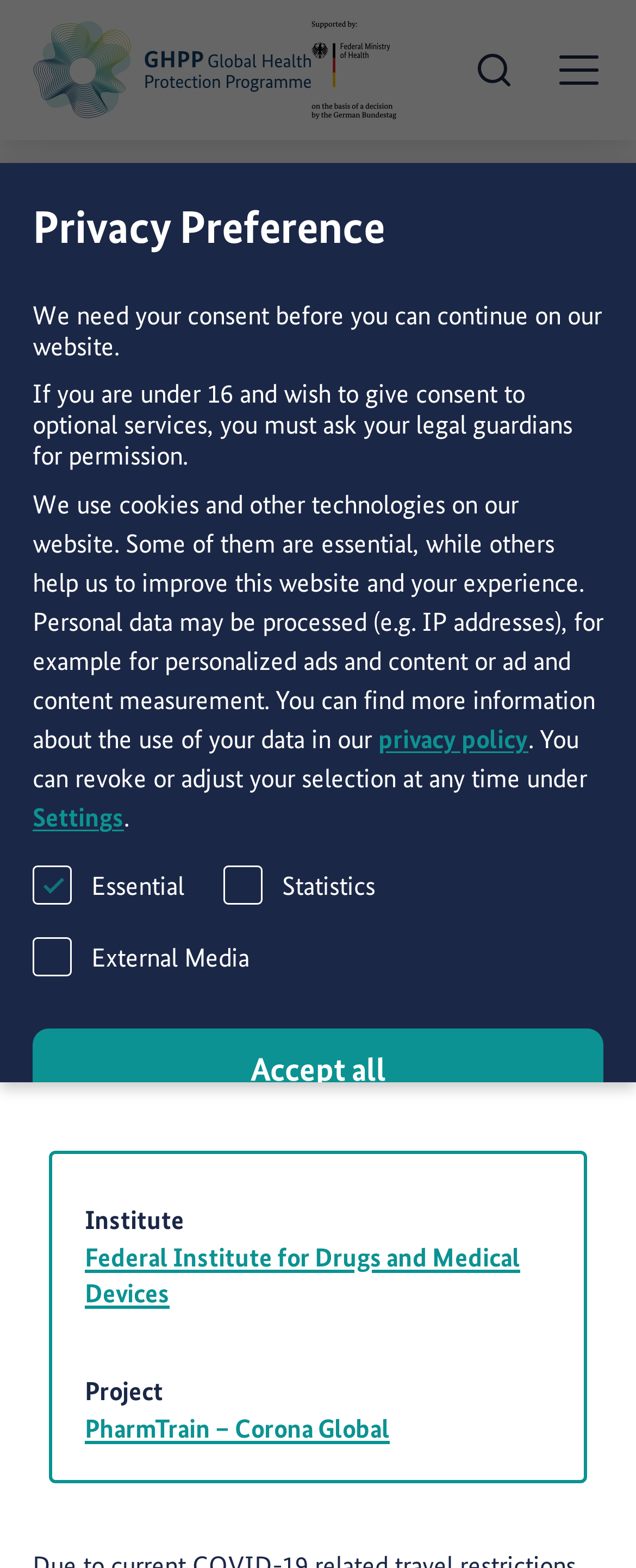Identify the bounding box coordinates of the section to be clicked to complete the task described by the following instruction: "Go to PharmTrain – Corona Global". The coordinates should be four float numbers between 0 and 1, formatted as [left, top, right, bottom].

[0.133, 0.901, 0.613, 0.921]